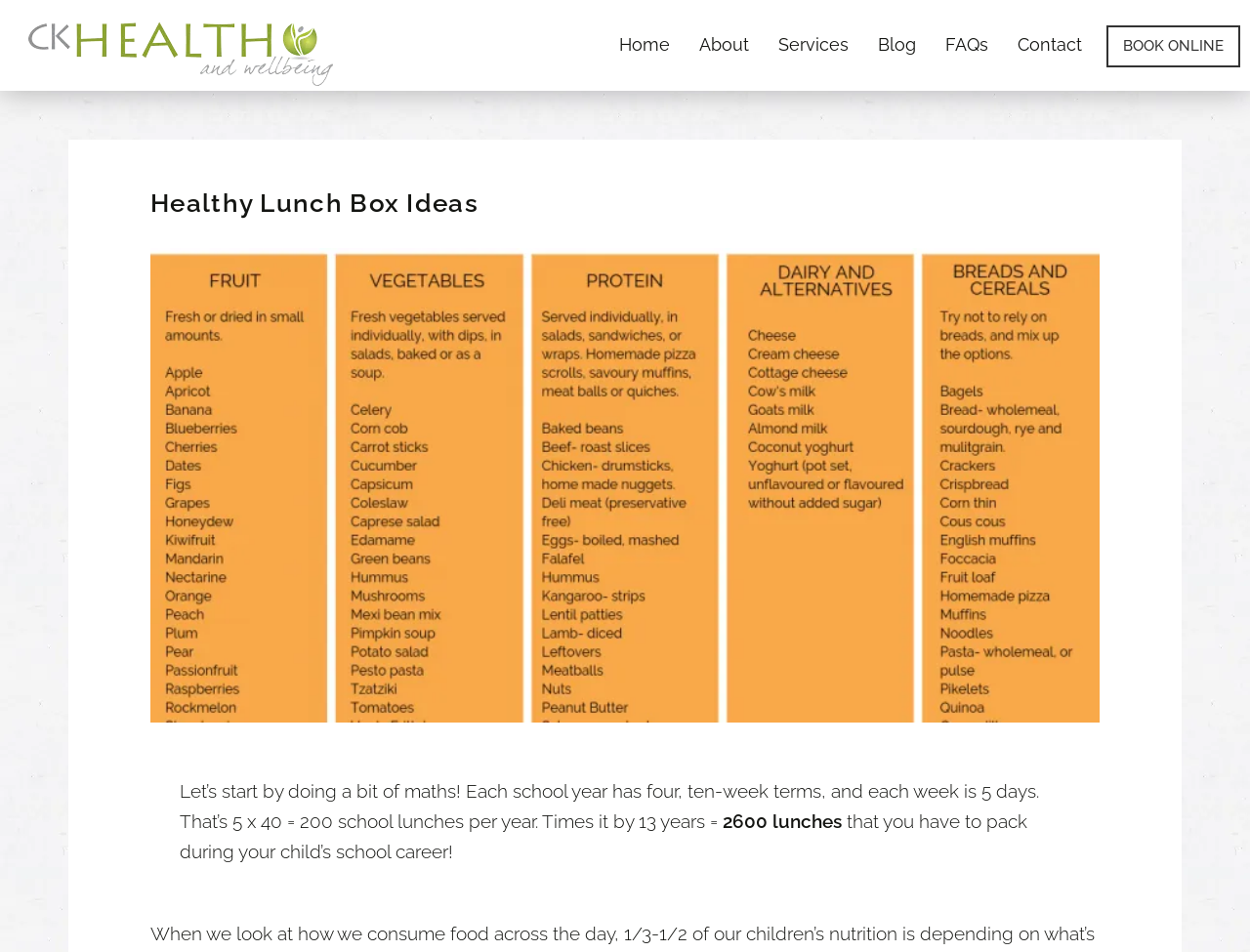Find the bounding box of the UI element described as follows: "parent_node: CK Health".

[0.008, 0.005, 0.281, 0.09]